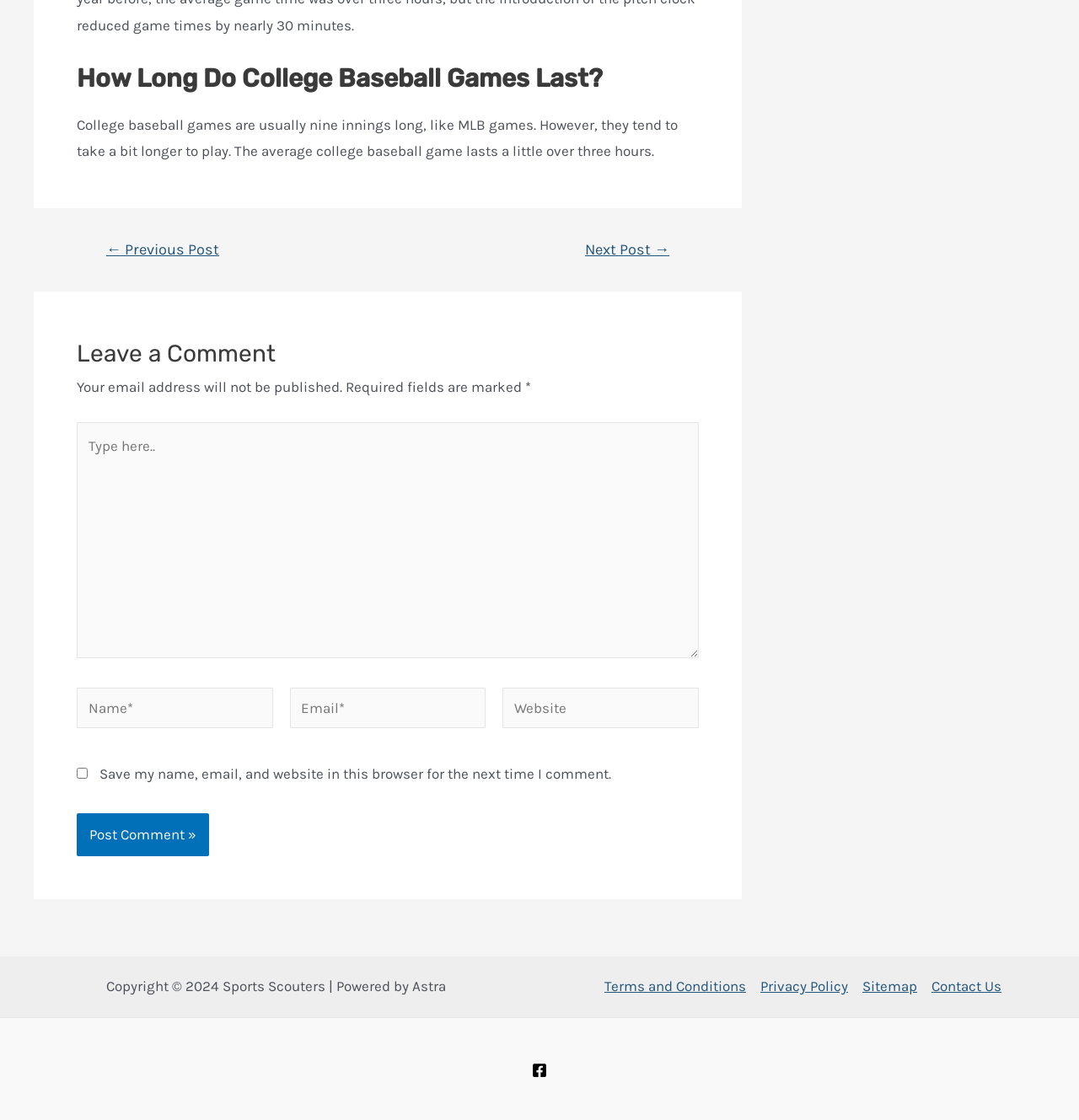What is the copyright year of the webpage?
Using the visual information, answer the question in a single word or phrase.

2024